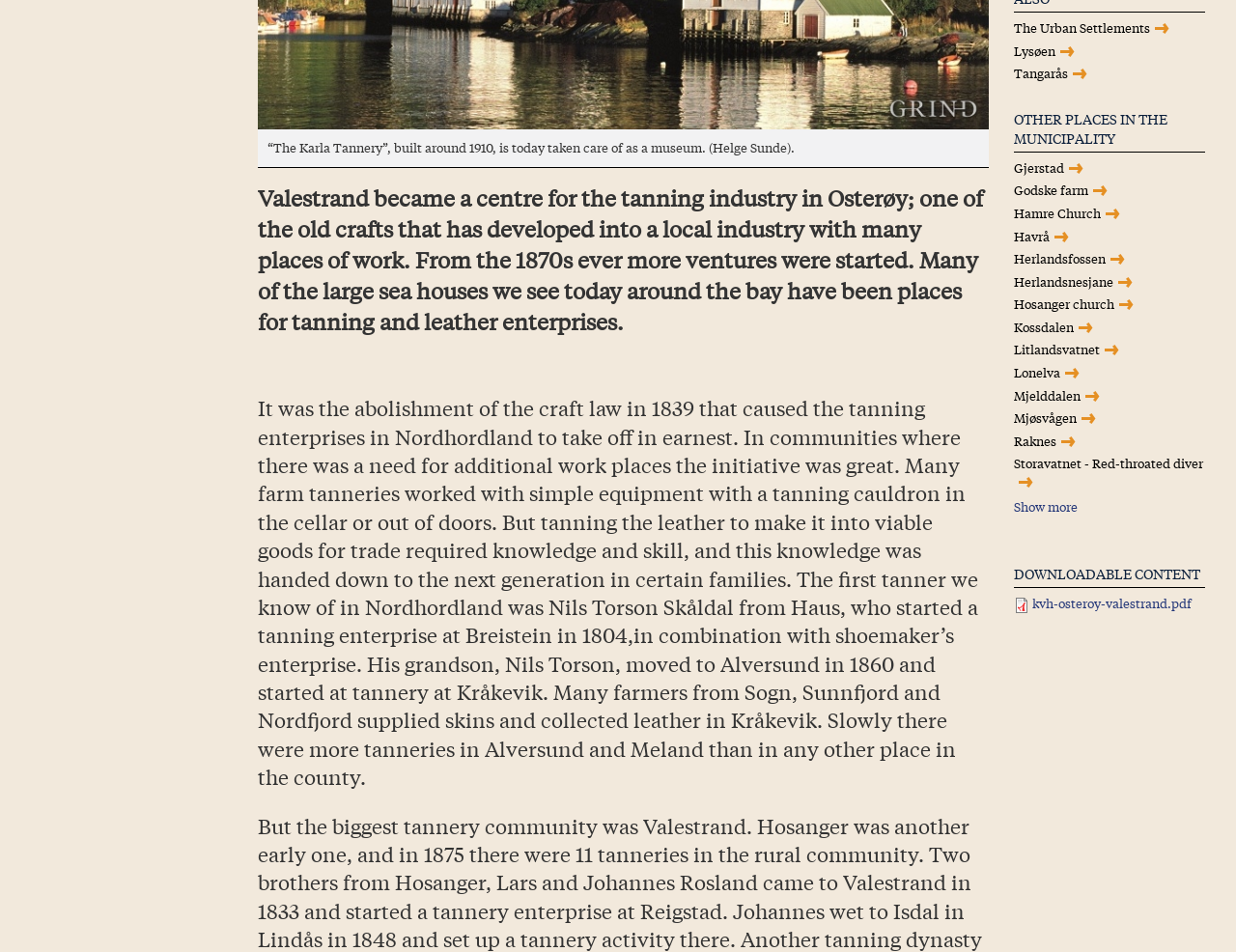Using the element description provided, determine the bounding box coordinates in the format (top-left x, top-left y, bottom-right x, bottom-right y). Ensure that all values are floating point numbers between 0 and 1. Element description: Hamre Church

[0.82, 0.214, 0.89, 0.233]